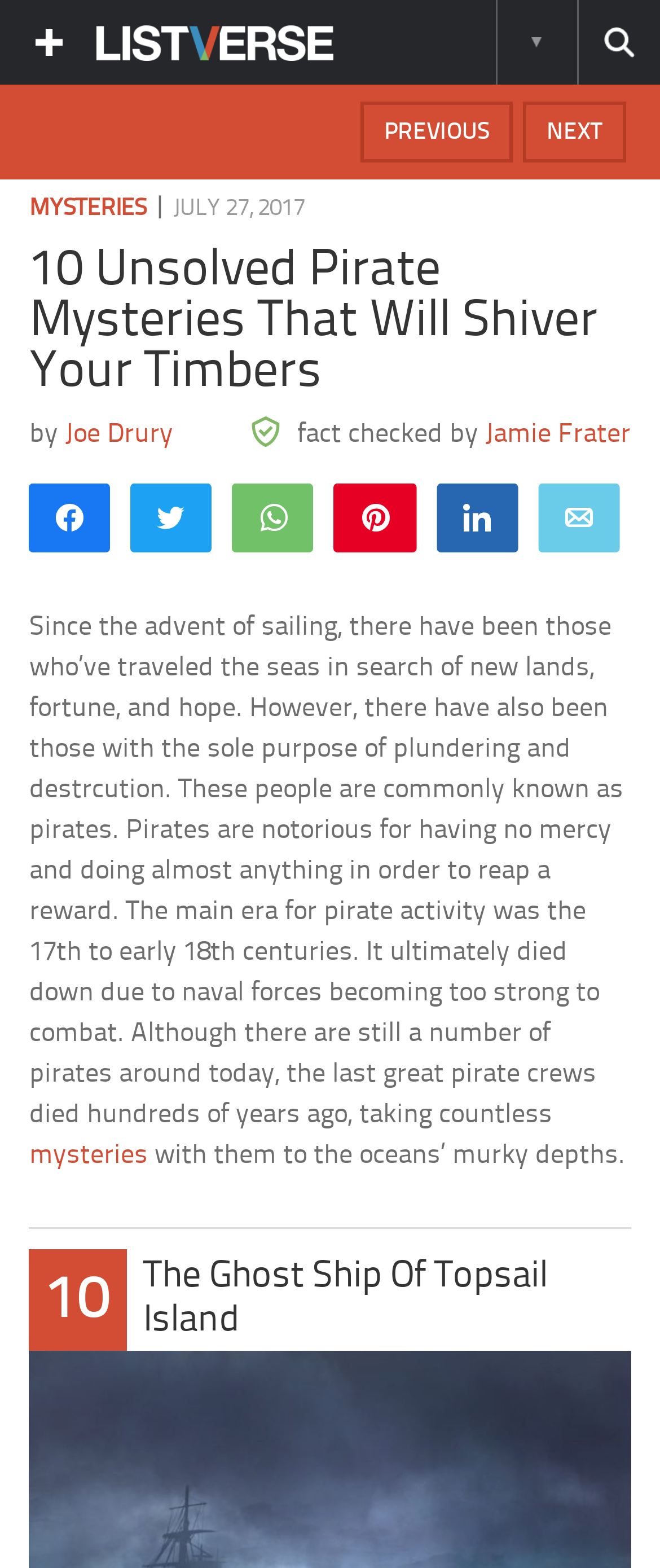Review the image closely and give a comprehensive answer to the question: What is the purpose of the 'NEXT' and 'PREVIOUS' links?

The 'NEXT' and 'PREVIOUS' links are likely used for navigation between different pages or sections of the article, allowing the user to move forward or backward through the content.